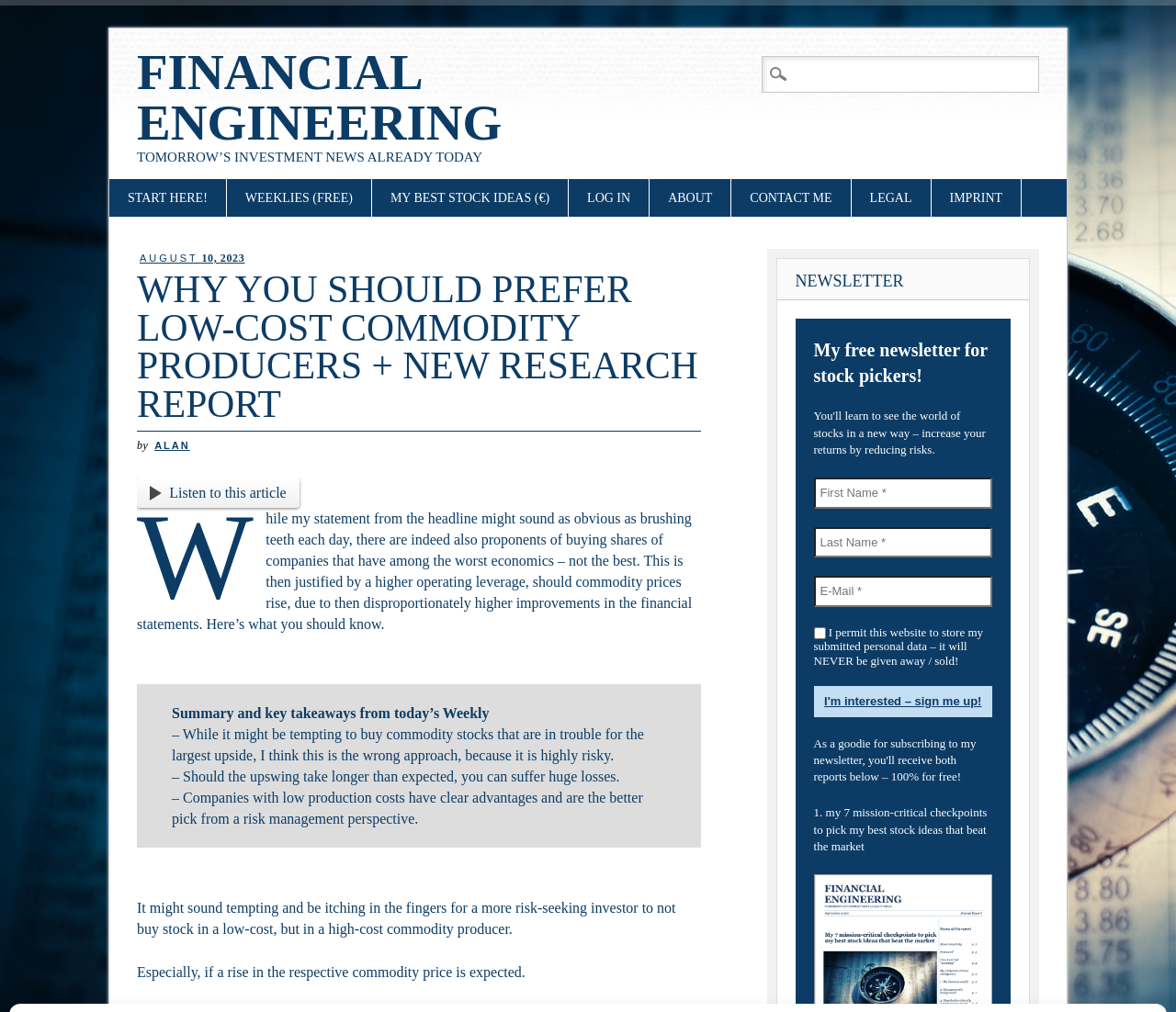What is the name of the website?
Using the image, respond with a single word or phrase.

Financial Engineering